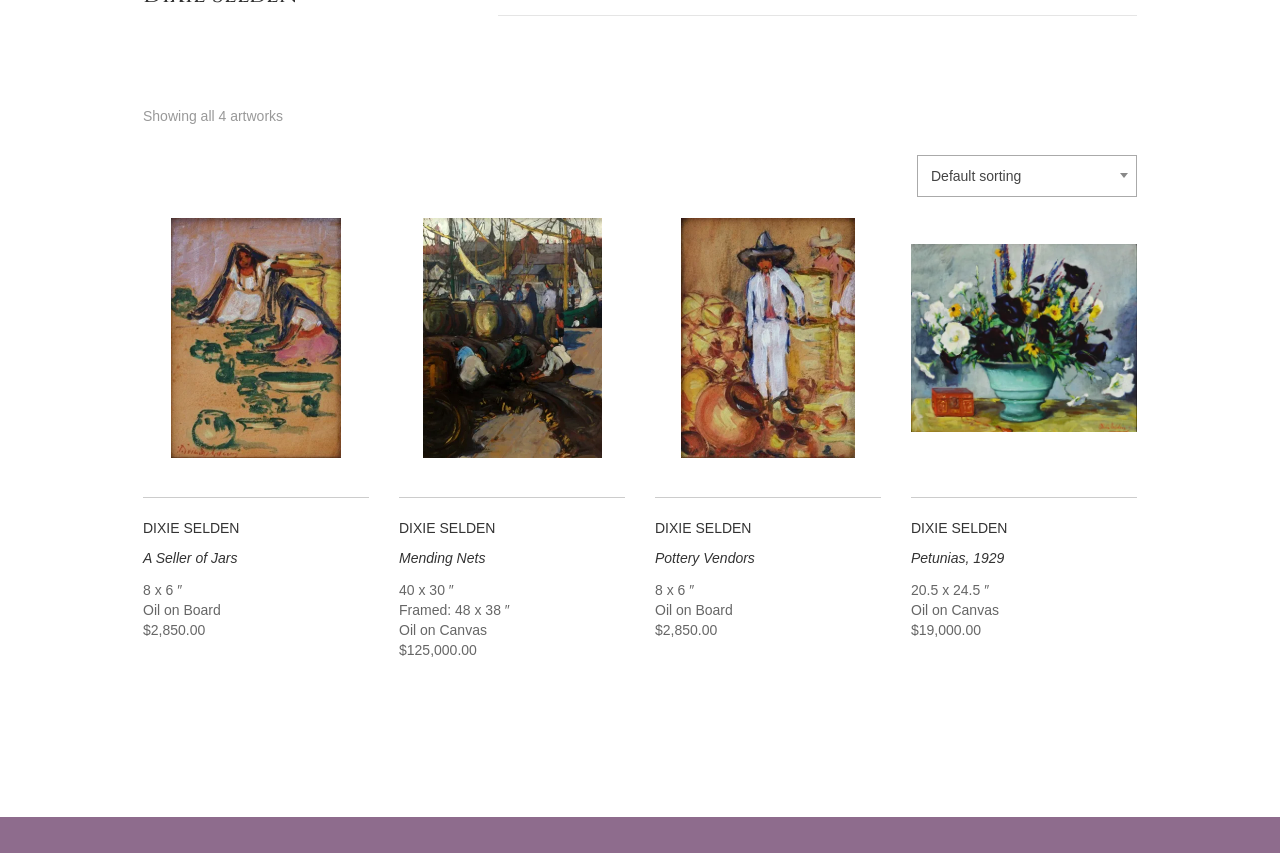Extract the bounding box coordinates for the described element: "parent_node: Comment * name="comment"". The coordinates should be represented as four float numbers between 0 and 1: [left, top, right, bottom].

None